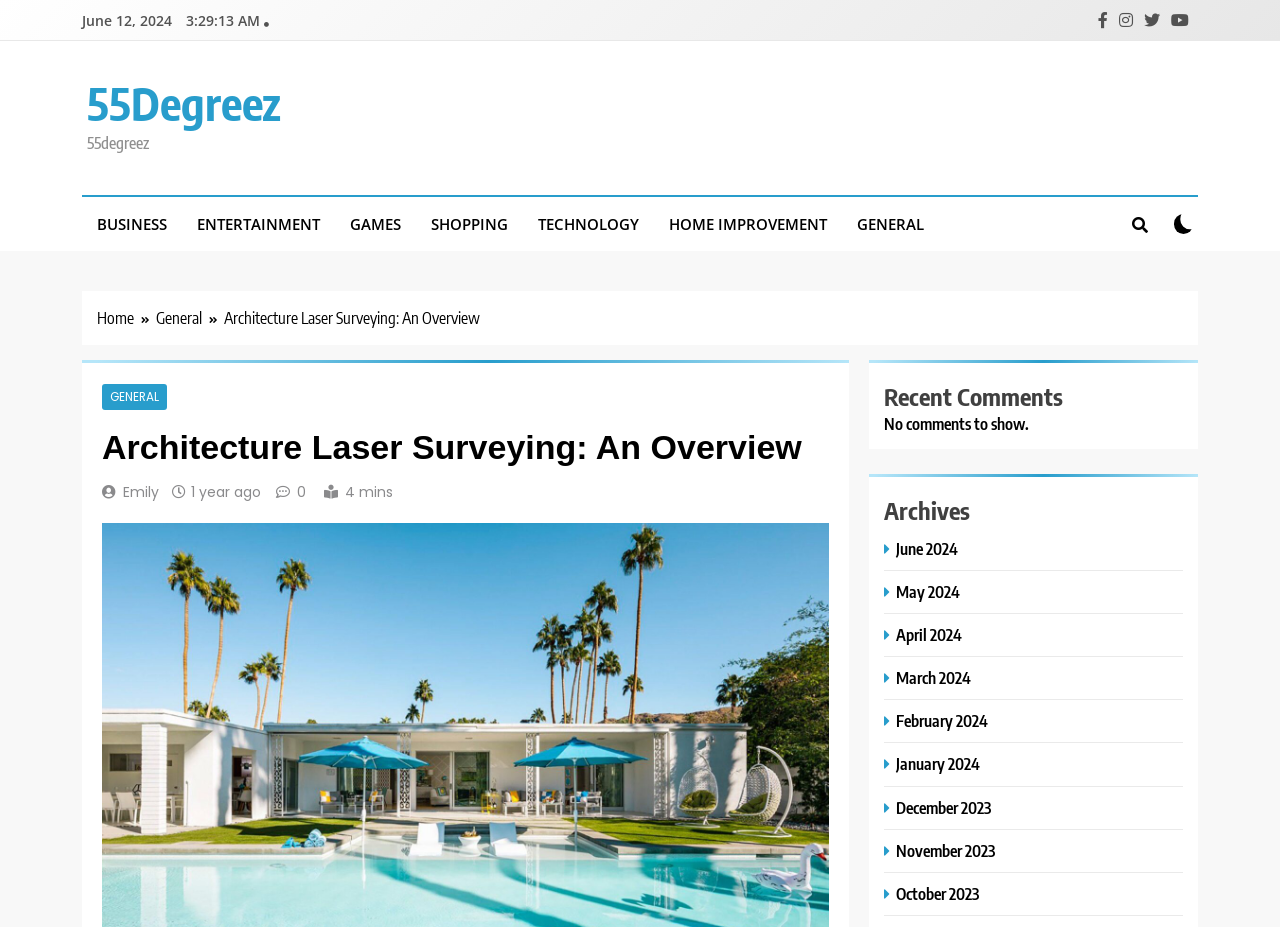Specify the bounding box coordinates of the area to click in order to execute this command: 'View the Archives section'. The coordinates should consist of four float numbers ranging from 0 to 1, and should be formatted as [left, top, right, bottom].

[0.691, 0.531, 0.924, 0.57]